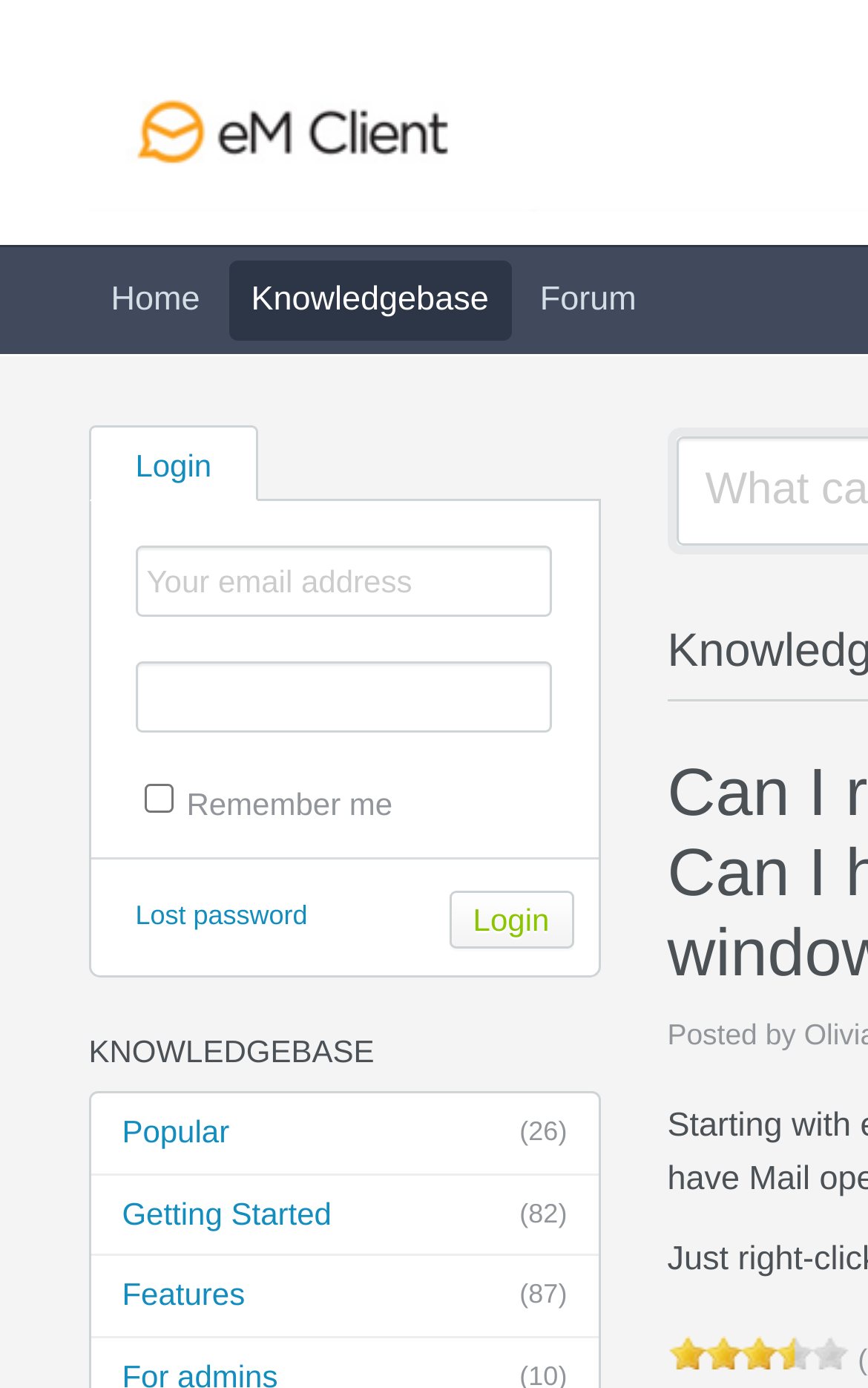Specify the bounding box coordinates of the area that needs to be clicked to achieve the following instruction: "Click on the Login button".

[0.517, 0.642, 0.661, 0.683]